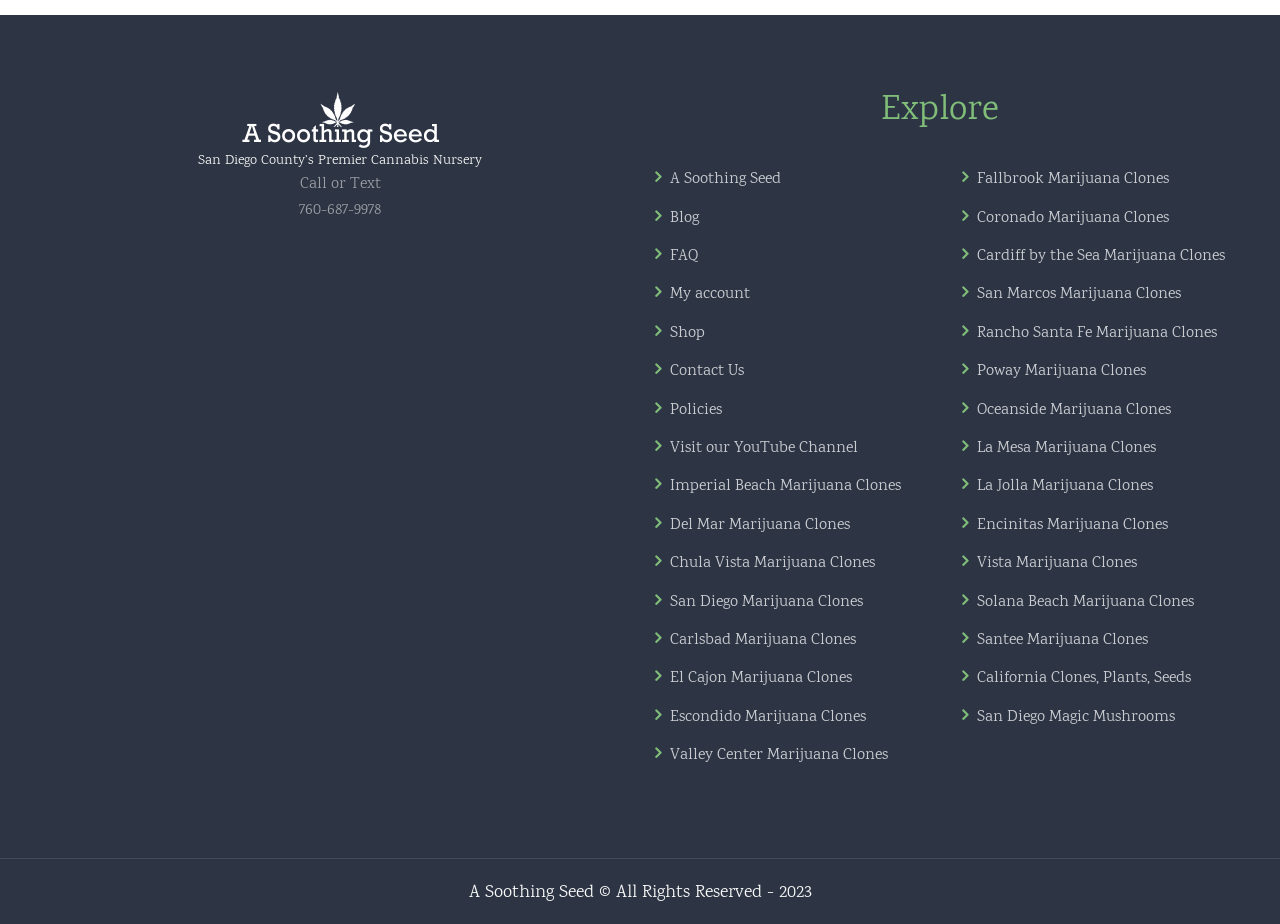Please determine the bounding box coordinates for the UI element described as: "My account".

[0.512, 0.308, 0.717, 0.349]